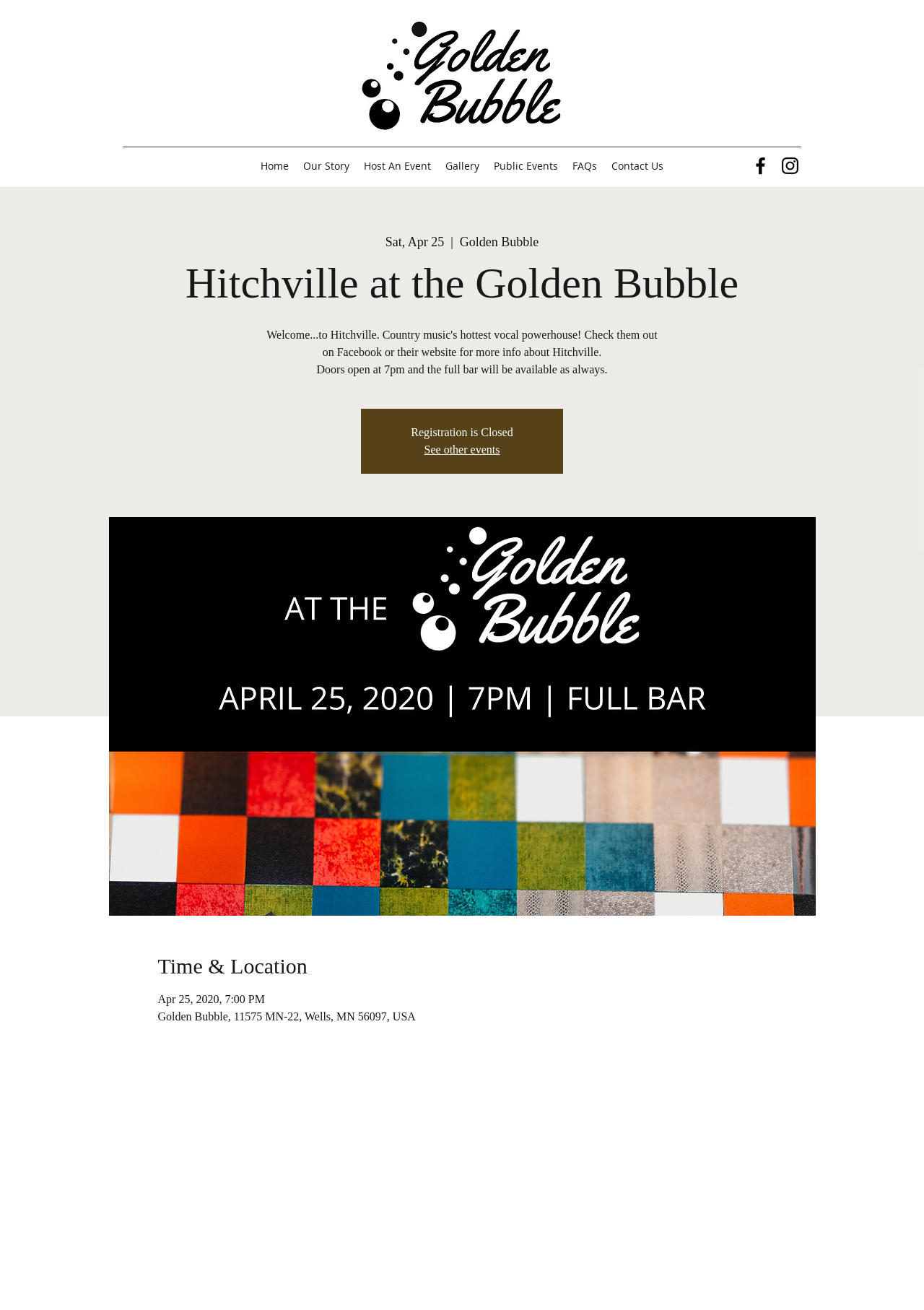Use a single word or phrase to answer this question: 
What is the location of the event?

Golden Bubble, 11575 MN-22, Wells, MN 56097, USA